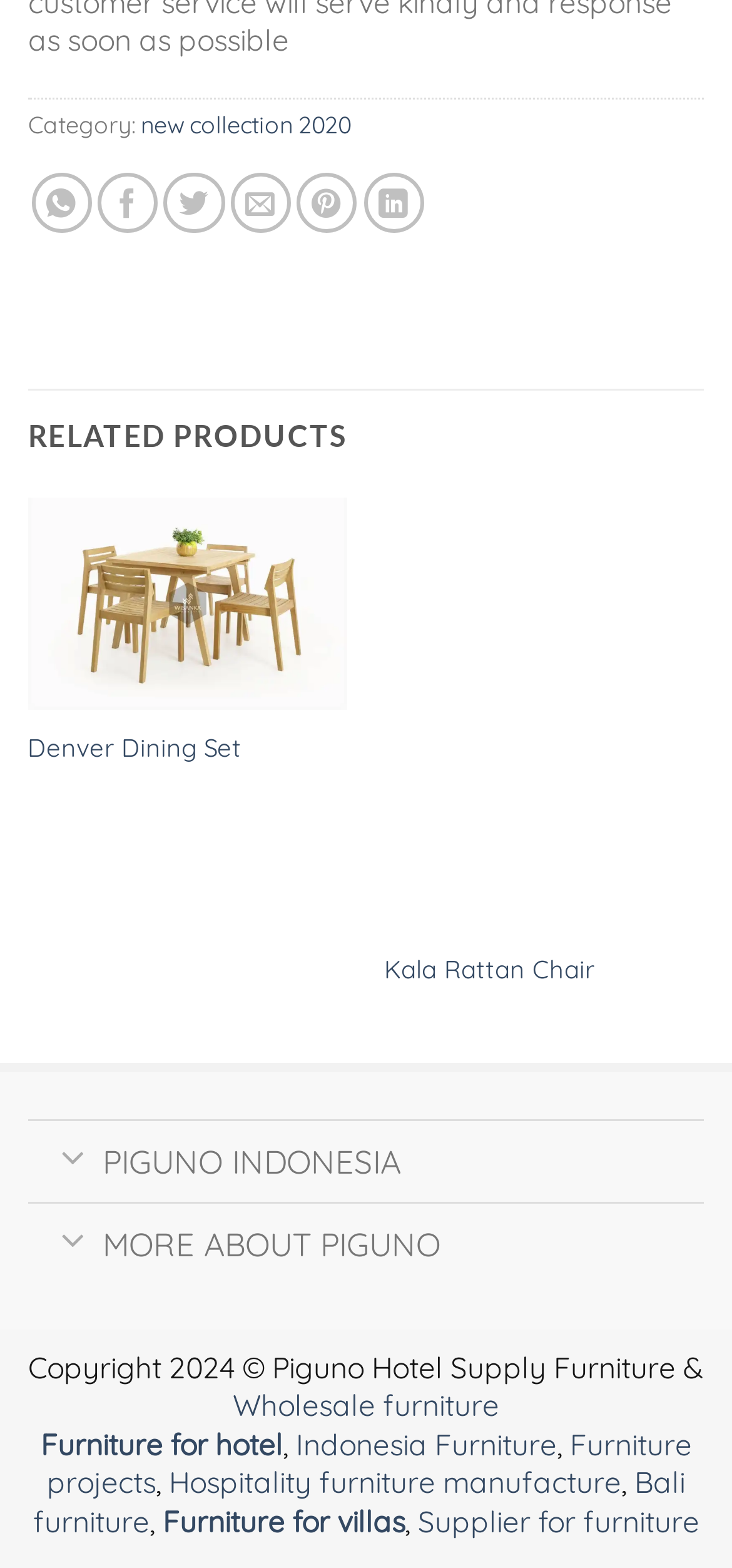Determine the bounding box coordinates for the HTML element described here: "parent_node: MORE ABOUT PIGUNO aria-label="Toggle"".

[0.051, 0.774, 0.15, 0.804]